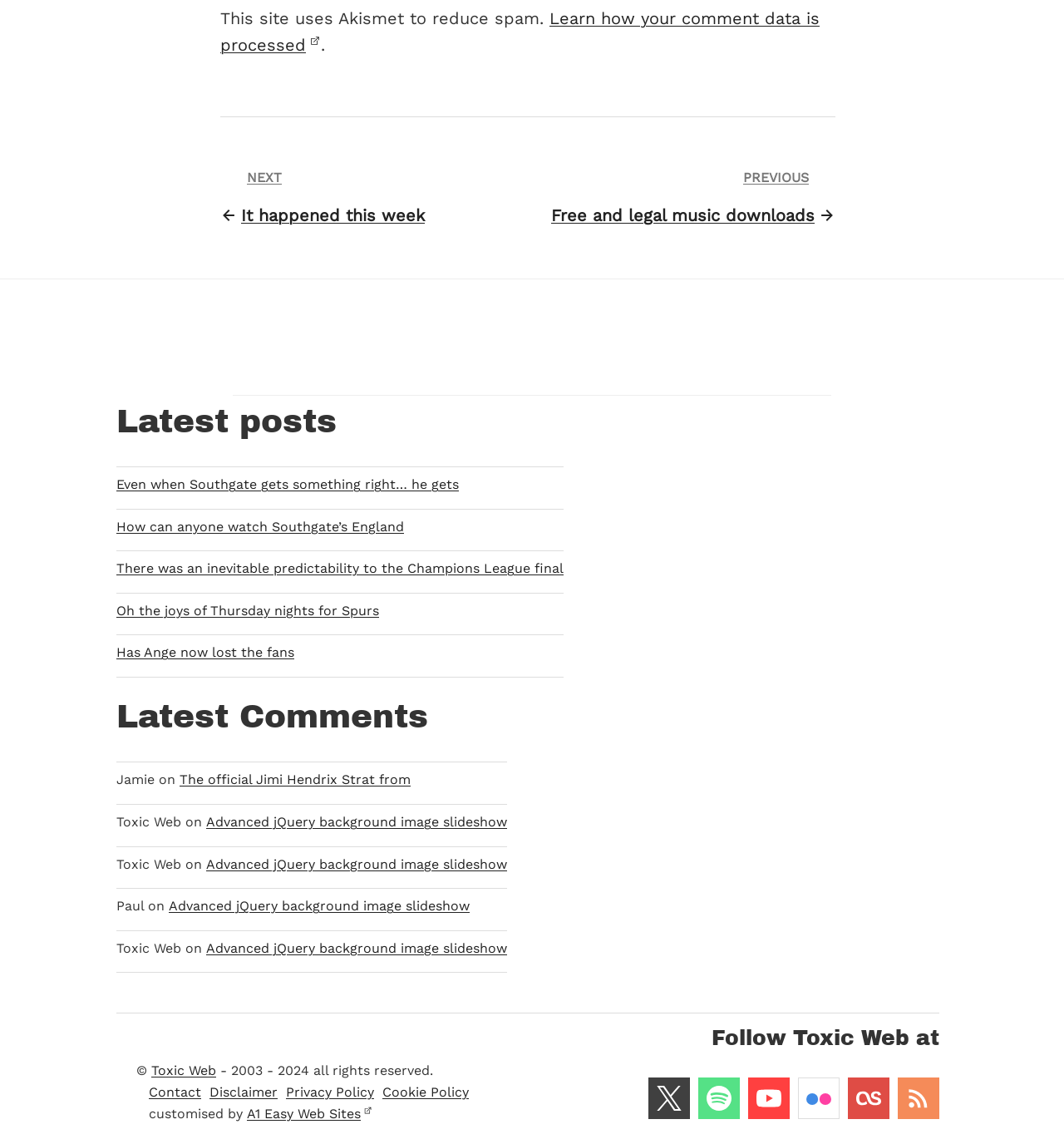What is the name of the website?
Give a one-word or short phrase answer based on the image.

Toxic Web